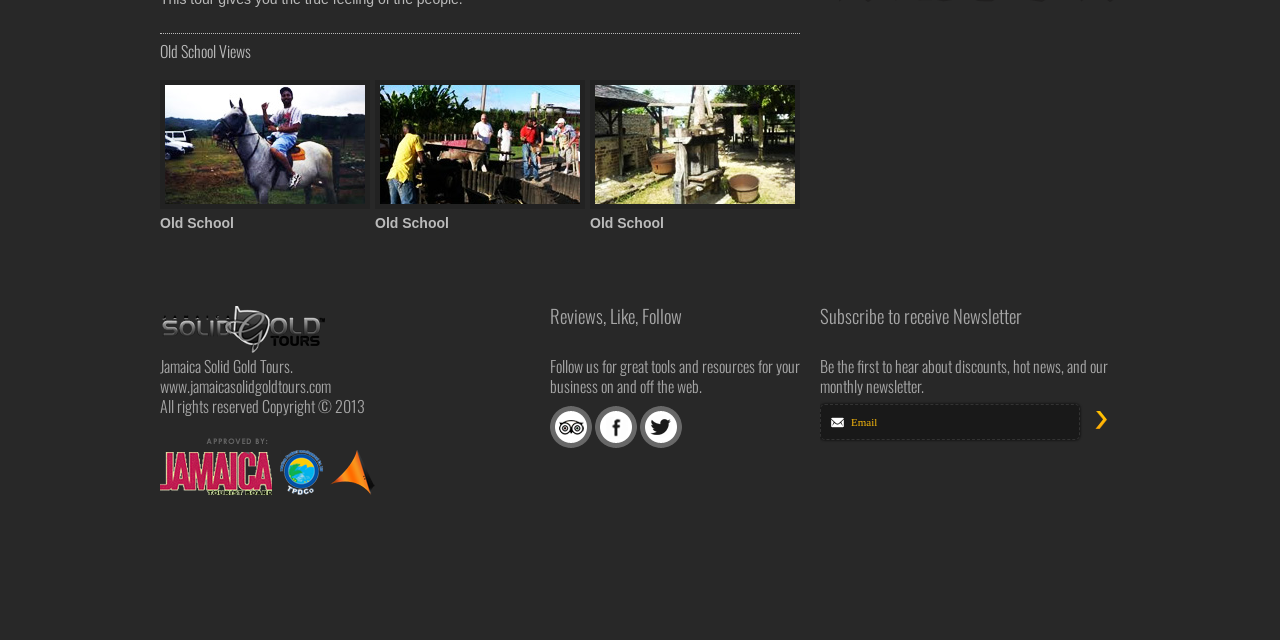Using the format (top-left x, top-left y, bottom-right x, bottom-right y), and given the element description, identify the bounding box coordinates within the screenshot: title="caliber-point"

[0.258, 0.681, 0.293, 0.783]